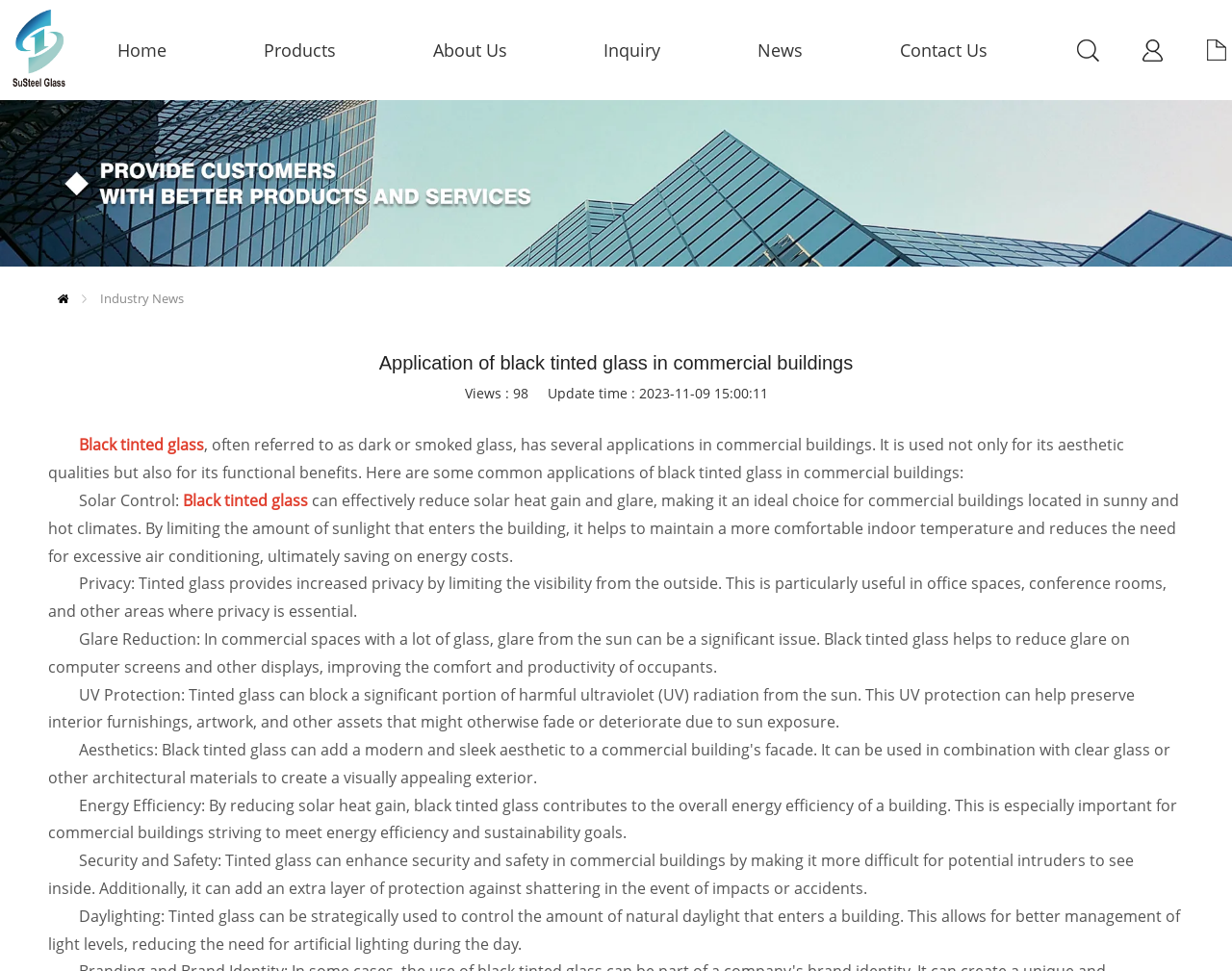Please determine the bounding box coordinates of the element to click in order to execute the following instruction: "Read more about 'Black tinted glass'". The coordinates should be four float numbers between 0 and 1, specified as [left, top, right, bottom].

[0.064, 0.447, 0.166, 0.469]